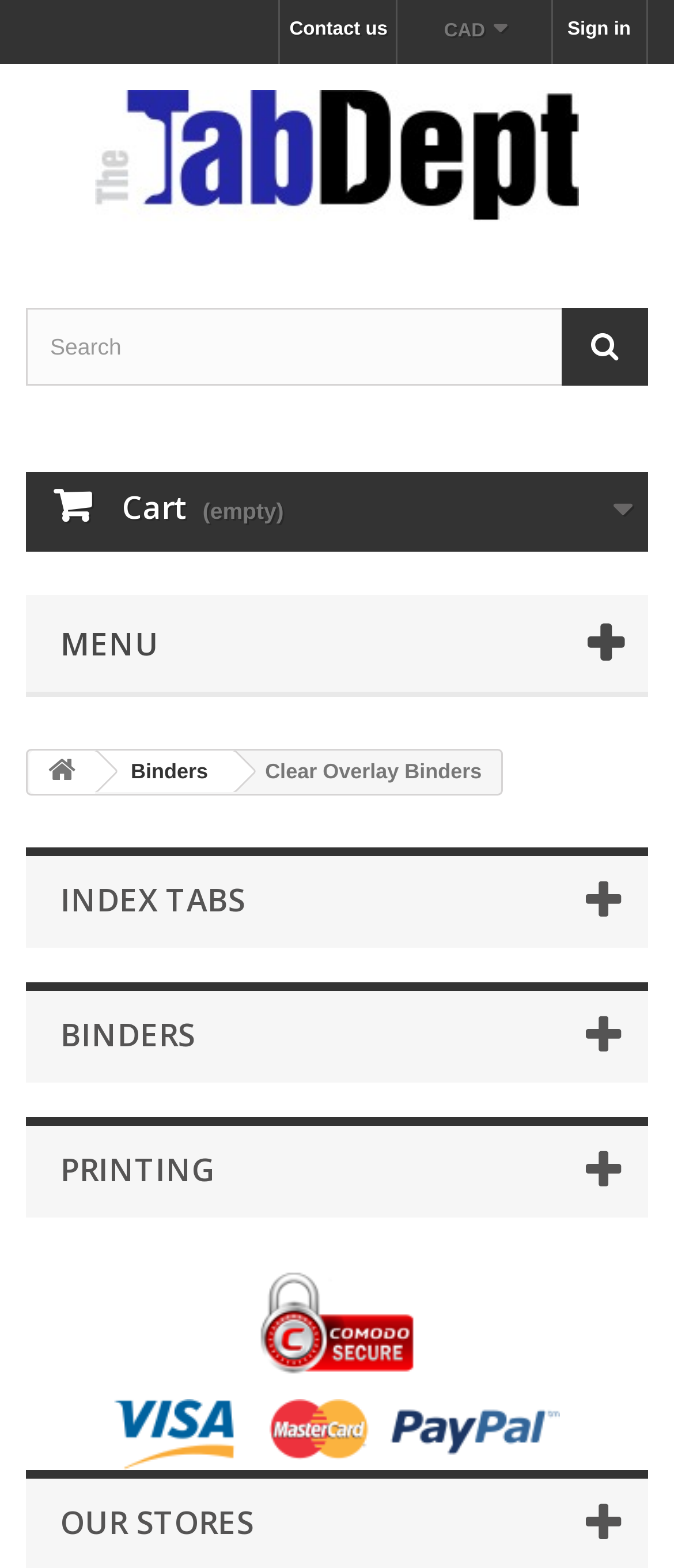Determine the bounding box coordinates of the region I should click to achieve the following instruction: "Sign in". Ensure the bounding box coordinates are four float numbers between 0 and 1, i.e., [left, top, right, bottom].

[0.821, 0.0, 0.959, 0.041]